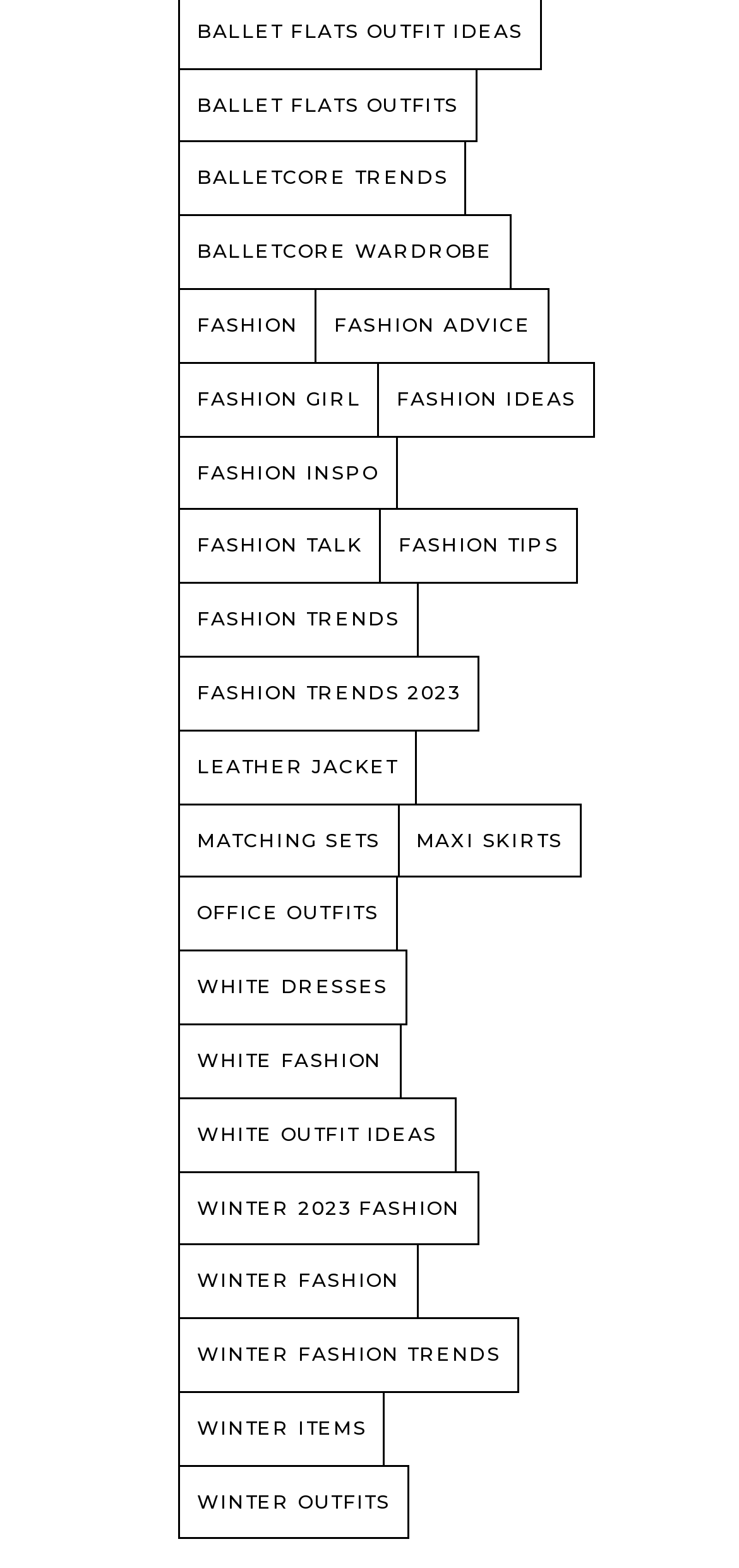Please identify the bounding box coordinates of the region to click in order to complete the given instruction: "Explore ballet flats outfits". The coordinates should be four float numbers between 0 and 1, i.e., [left, top, right, bottom].

[0.241, 0.043, 0.646, 0.091]